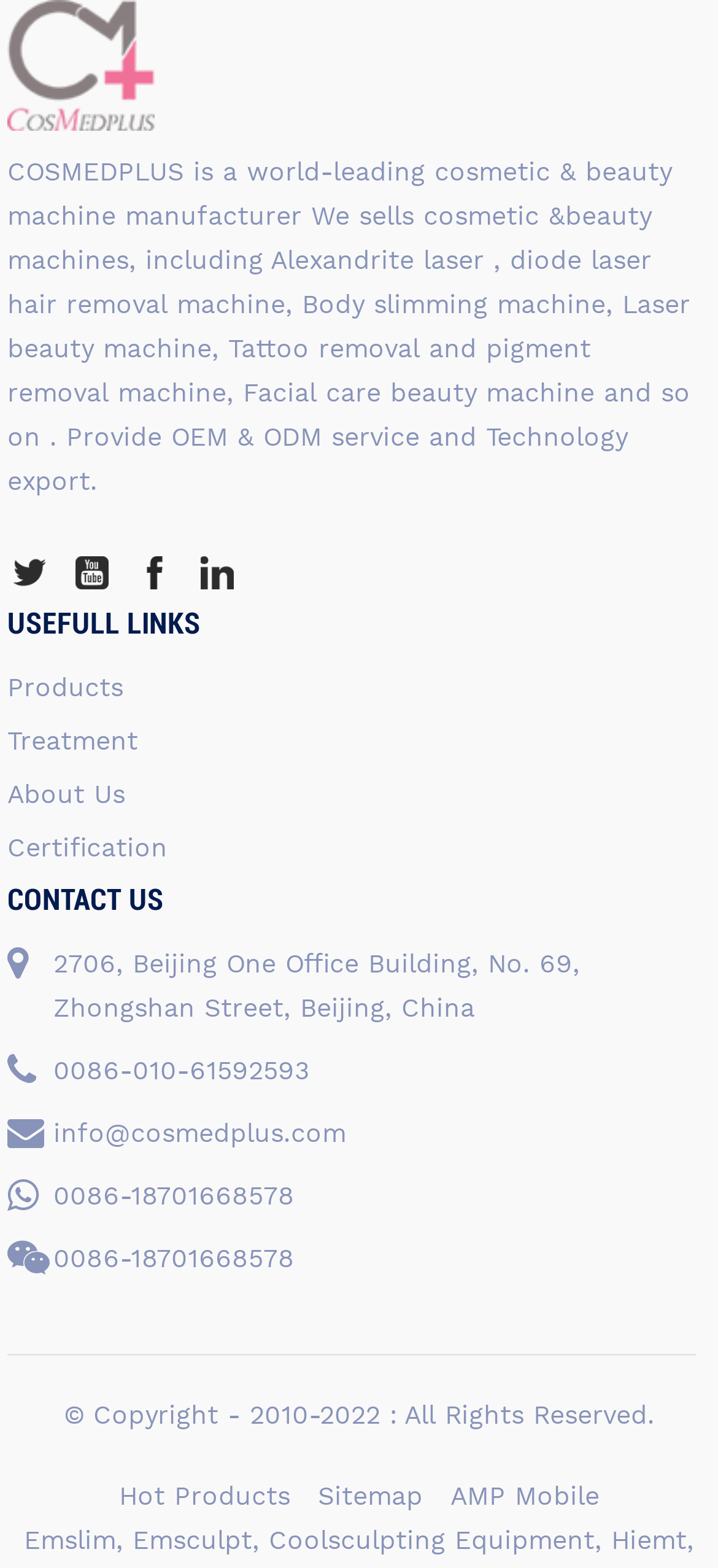Please indicate the bounding box coordinates for the clickable area to complete the following task: "Click on 'Conference & Event Services'". The coordinates should be specified as four float numbers between 0 and 1, i.e., [left, top, right, bottom].

None